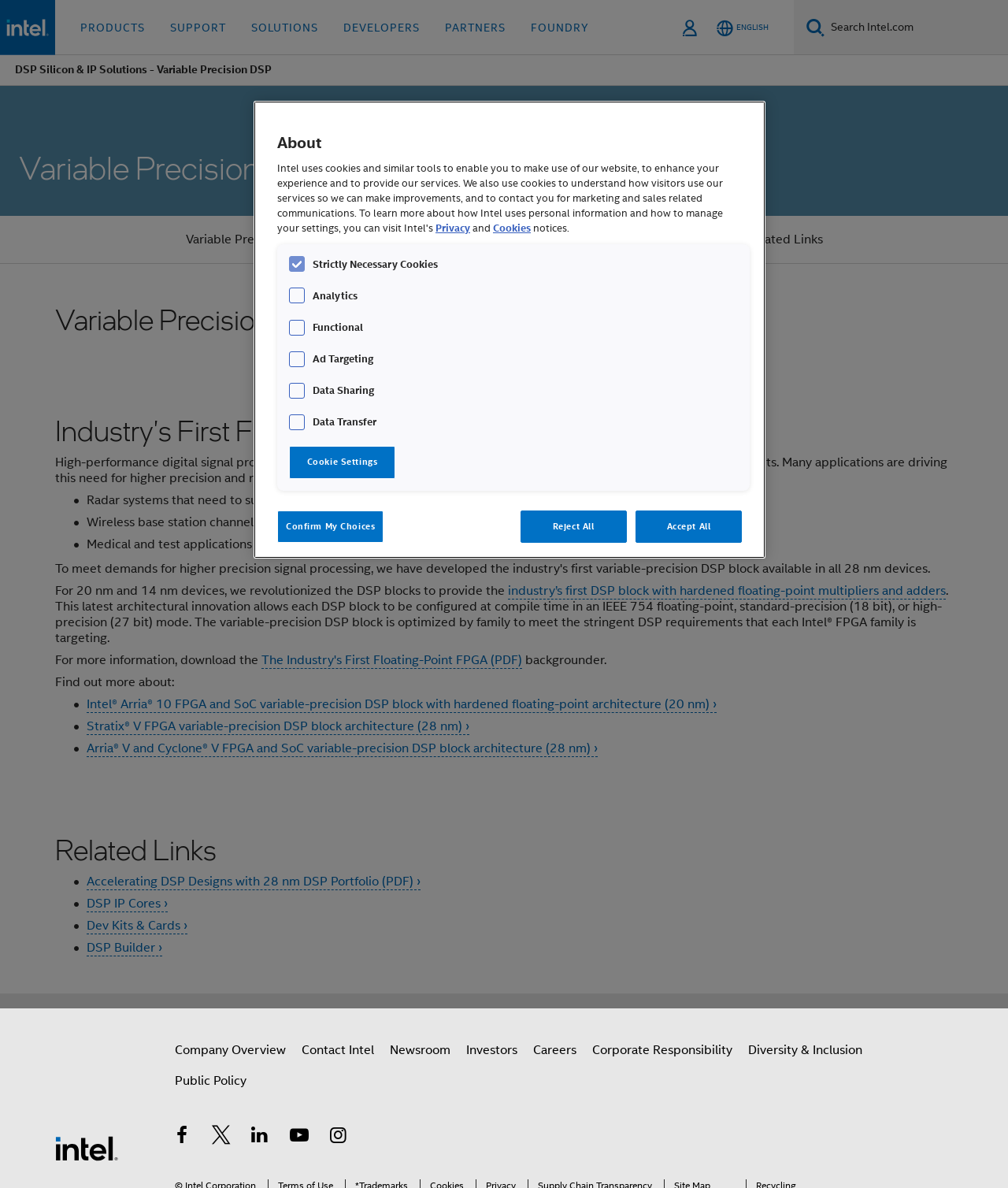What is the industry's first FPGA with?
Craft a detailed and extensive response to the question.

The industry's first FPGA with IEEE 754 Floating Point is mentioned in the link 'Industry's First FPGA with IEEE 754 Floating Point' and is discussed in the context of variable-precision DSP blocks.